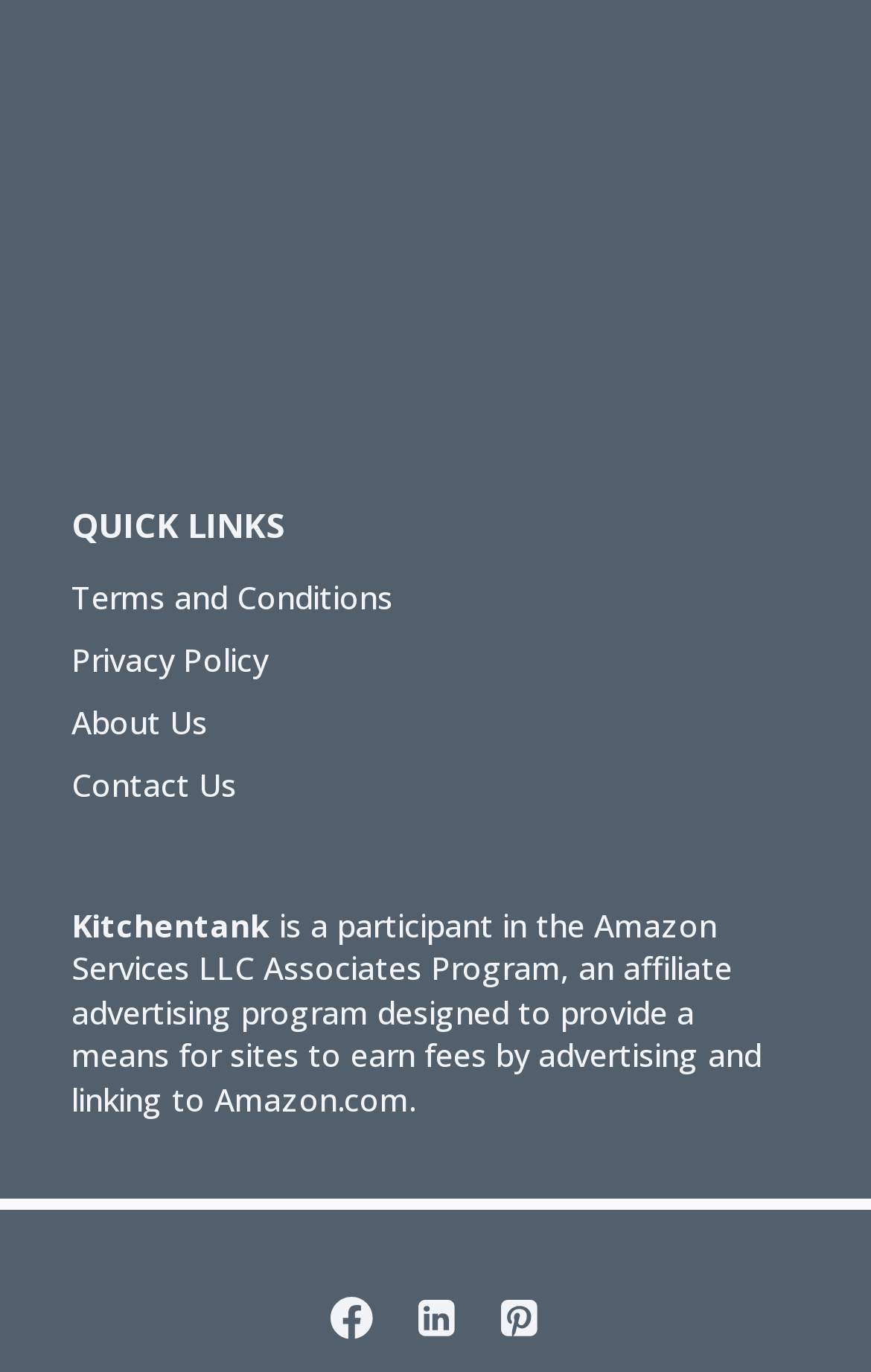Please predict the bounding box coordinates of the element's region where a click is necessary to complete the following instruction: "Follow on Facebook". The coordinates should be represented by four float numbers between 0 and 1, i.e., [left, top, right, bottom].

[0.355, 0.93, 0.452, 0.991]